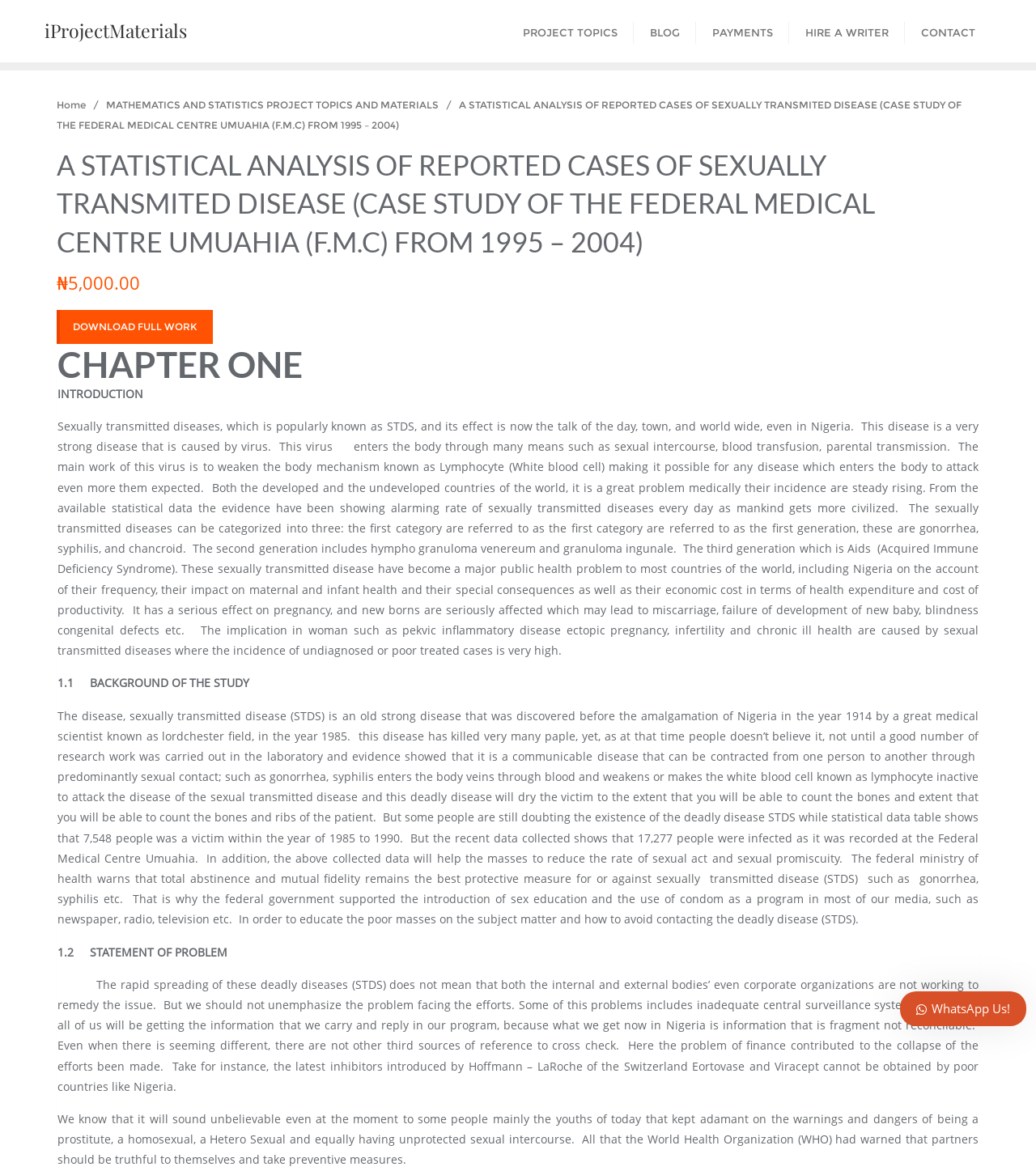Produce an elaborate caption capturing the essence of the webpage.

This webpage appears to be a research project on sexually transmitted diseases, specifically a statistical analysis of reported cases at the Federal Medical Centre Umuahia from 1995 to 2004. 

At the top of the page, there is a navigation bar with links to "PROJECT TOPICS", "BLOG", "PAYMENTS", "HIRE A WRITER", and "CONTACT". Below this, there is a breadcrumb navigation showing the current page's location within the website.

The main content of the page is divided into sections, starting with a heading "A STATISTICAL ANALYSIS OF REPORTED CASES OF SEXUALLY TRANSMITED DISEASE (CASE STUDY OF THE FEDERAL MEDICAL CENTRE UMUAHIA (F.M.C) FROM 1995 – 2004)". 

Below this heading, there is a button to "DOWNLOAD FULL WORK" and a price of ₦5,000.00. The main content of the project is then presented, starting with "CHAPTER ONE INTRODUCTION" and followed by several sections, including "1.1 BACKGROUND OF THE STUDY" and "1.2 STATEMENT OF PROBLEM". 

The text in these sections discusses the importance of addressing sexually transmitted diseases, their effects, and the need for education and prevention. There are also some statistics mentioned, such as the number of people infected with these diseases between 1985 and 1990.

On the right side of the page, there is a section with a heading "WhatsApp Us!" and a text box to reply to iProjectMaterials. There is also an image and a static text "Administrator (Online)" with a message welcoming users to the website and offering assistance via WhatsApp chat.